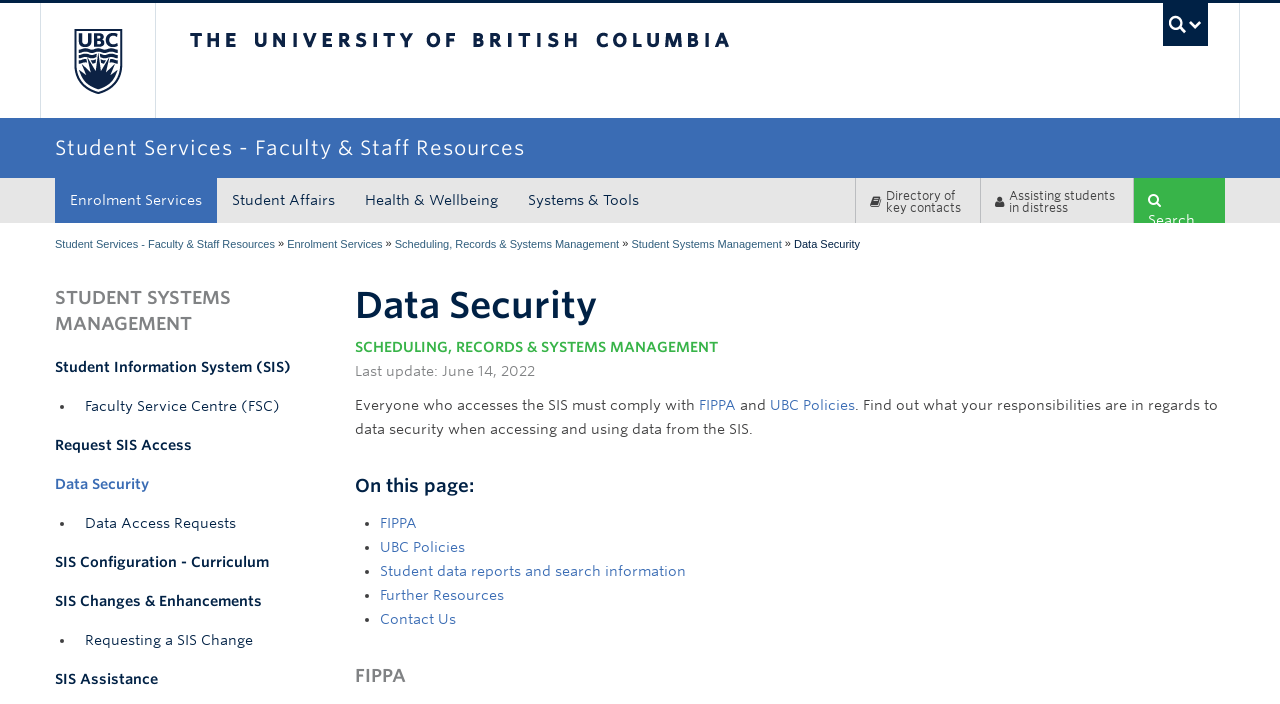What are the responsibilities of users accessing the SIS?
Answer the question with a single word or phrase, referring to the image.

Comply with FIPPA and UBC Policies